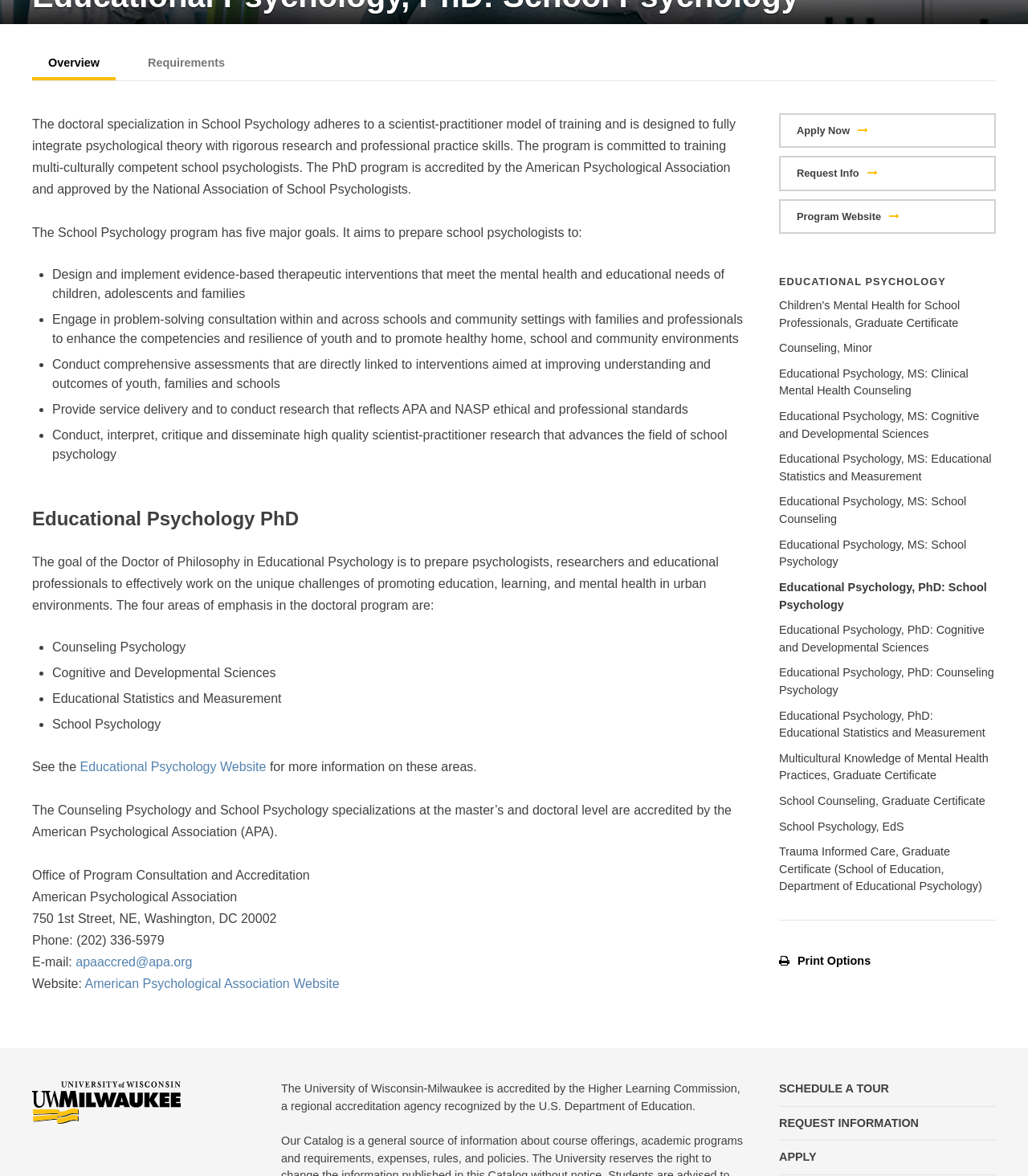Using the element description: "Back to Top", determine the bounding box coordinates for the specified UI element. The coordinates should be four float numbers between 0 and 1, [left, top, right, bottom].

[0.955, 0.398, 0.988, 0.427]